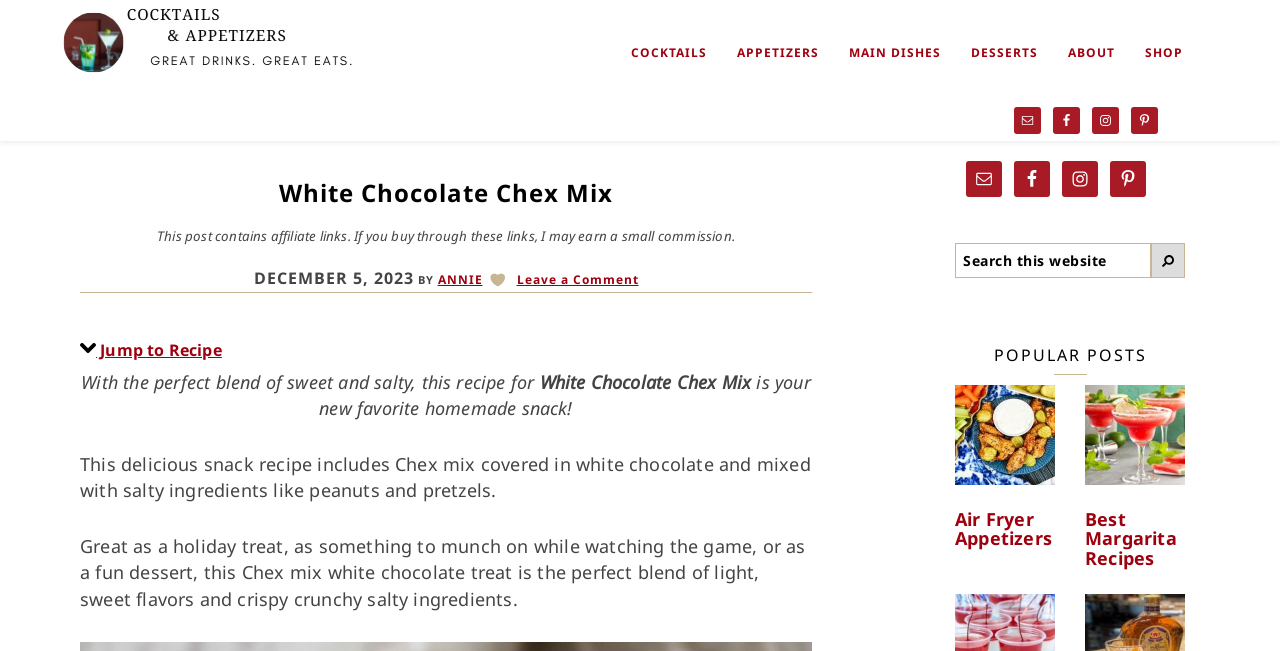Please identify the bounding box coordinates of the element's region that needs to be clicked to fulfill the following instruction: "Check the price in GBP". The bounding box coordinates should consist of four float numbers between 0 and 1, i.e., [left, top, right, bottom].

None